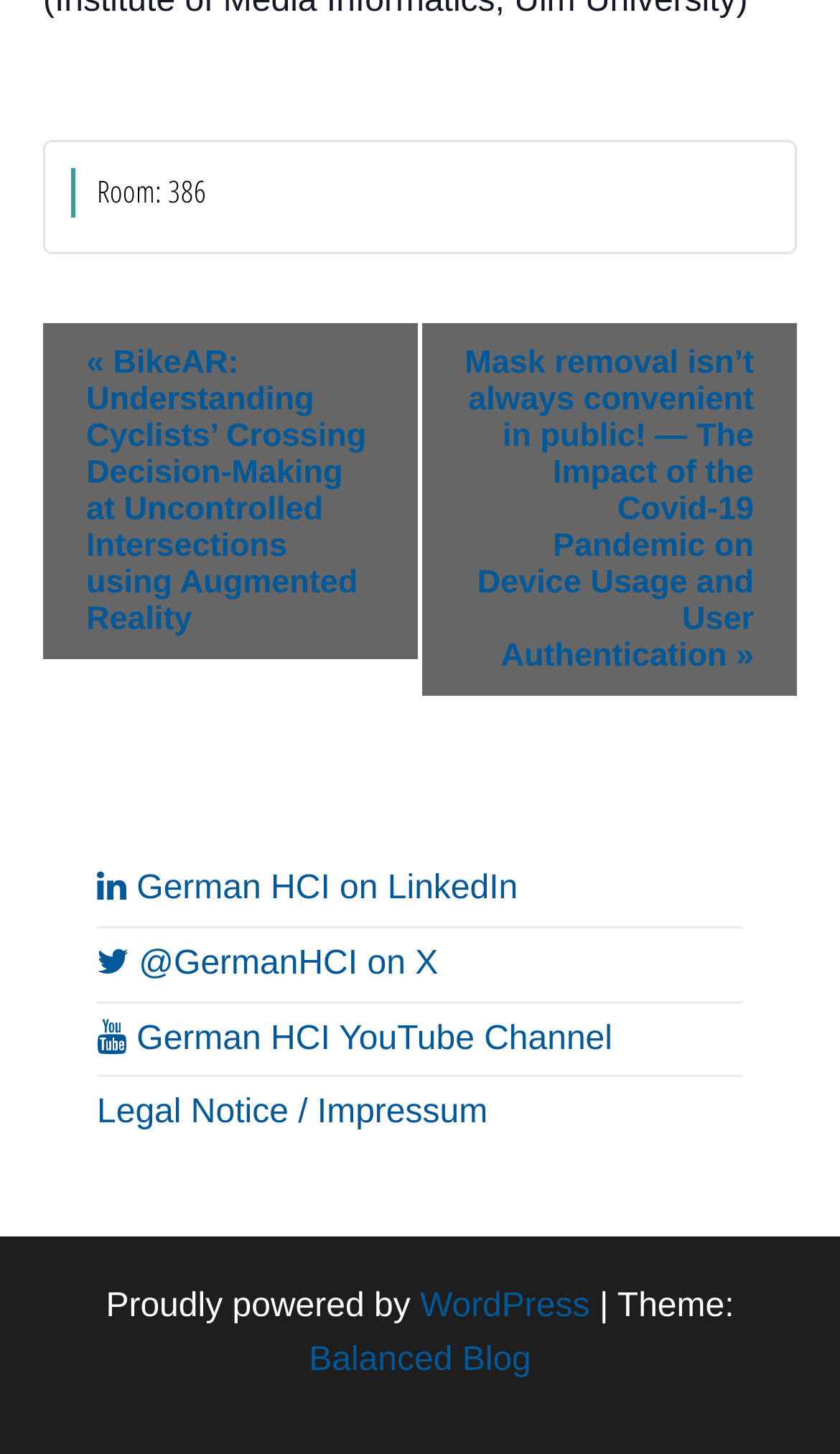Respond to the question below with a single word or phrase:
What is the purpose of the webpage?

Event navigation